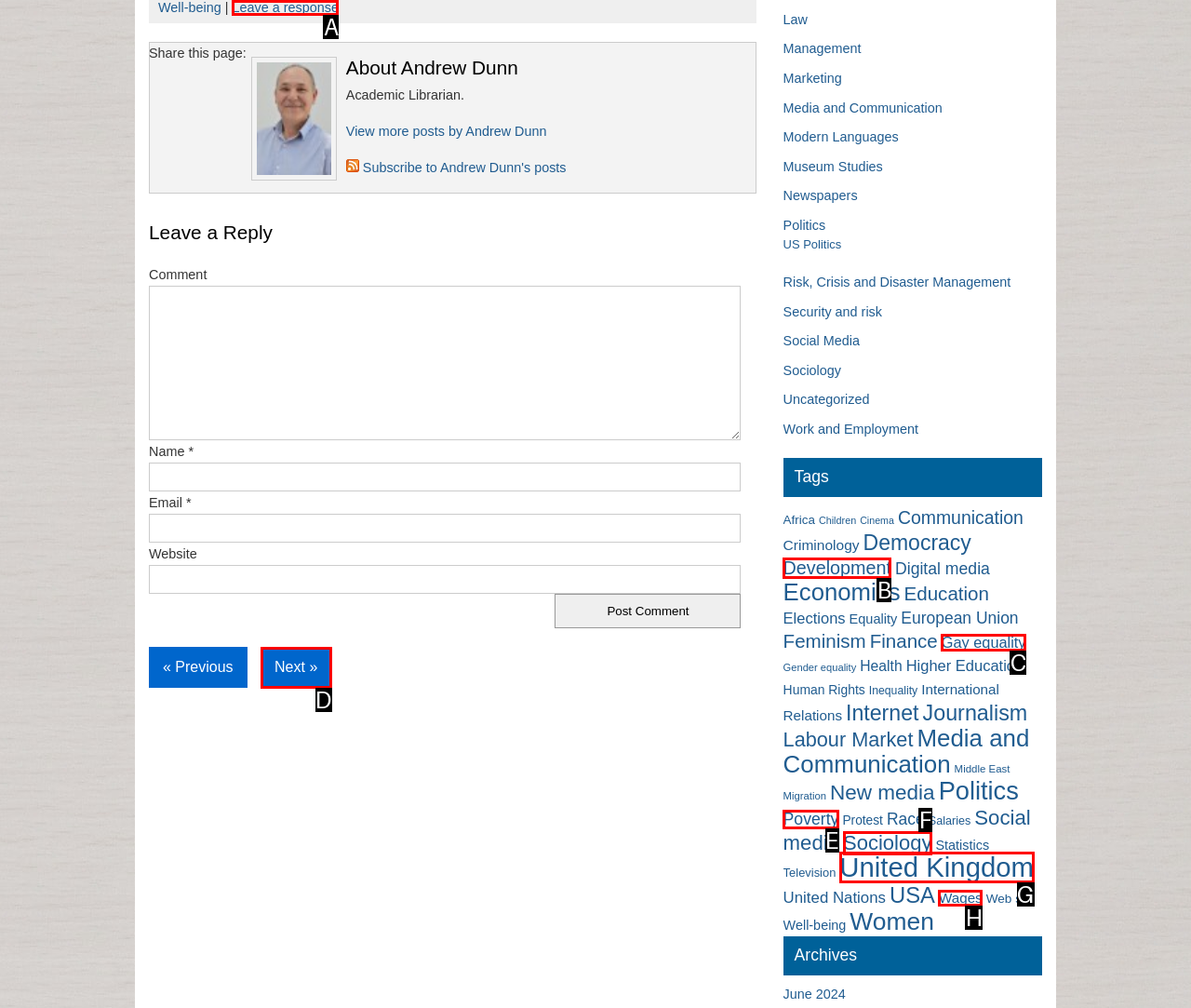Select the letter of the UI element you need to click on to fulfill this task: Click on the 'Leave a response' link. Write down the letter only.

A